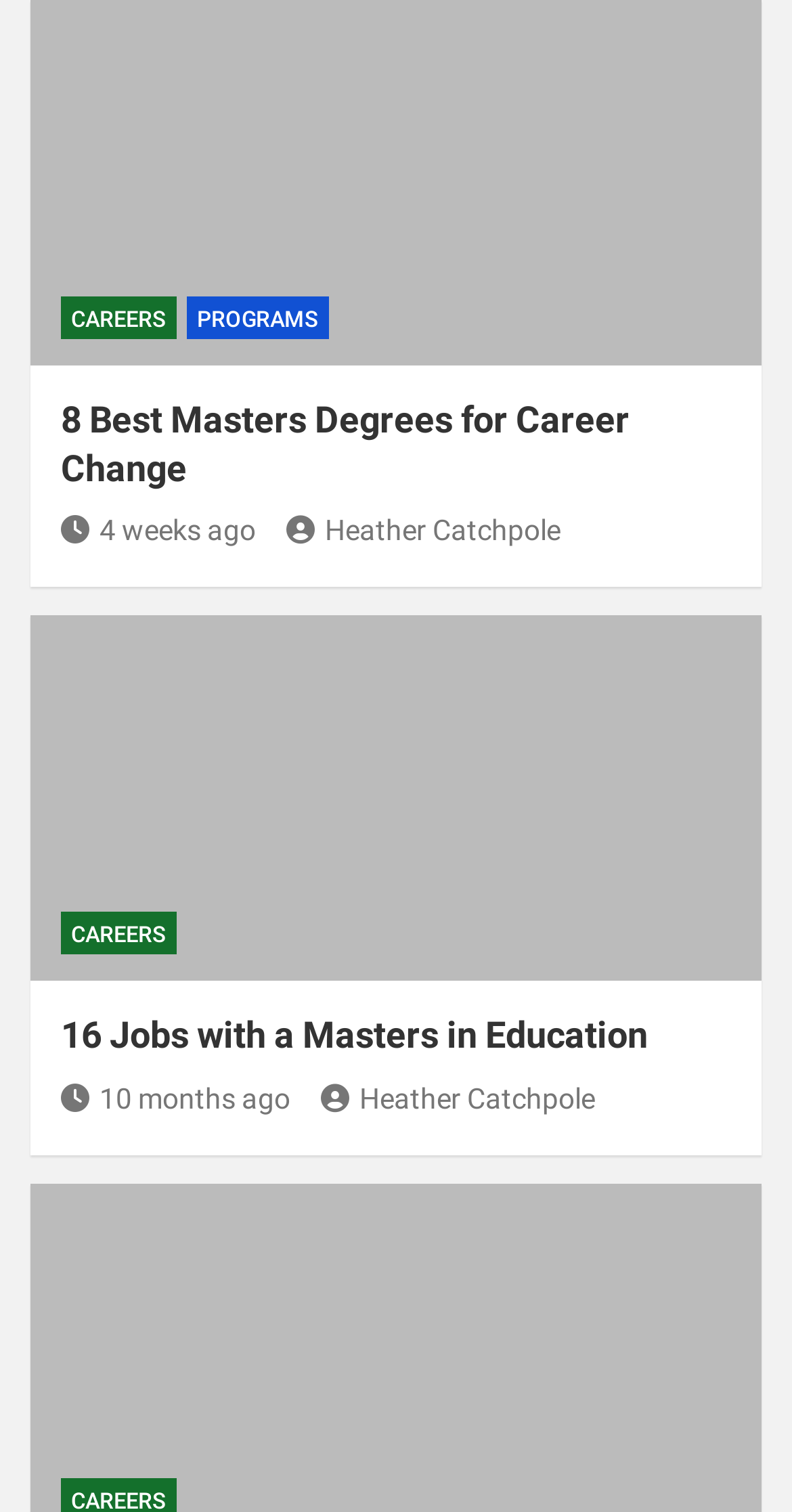Find the bounding box coordinates of the clickable region needed to perform the following instruction: "Read about 8 Best Masters Degrees for Career Change". The coordinates should be provided as four float numbers between 0 and 1, i.e., [left, top, right, bottom].

[0.077, 0.262, 0.923, 0.325]